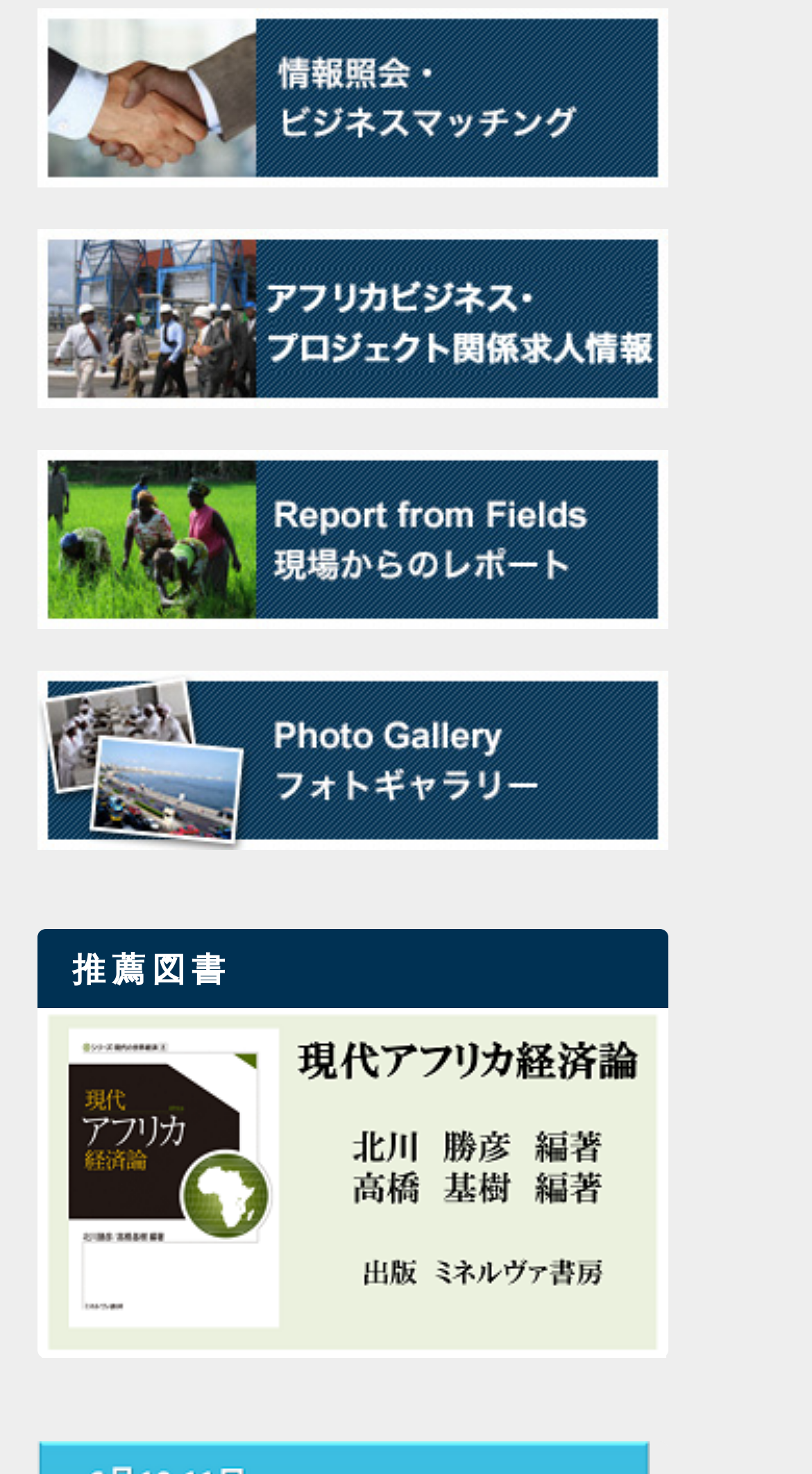Analyze the image and deliver a detailed answer to the question: What is the topic of the recommended book?

The recommended book is titled '現代アフリカ経済論', which translates to 'Modern African Economy Theory'. This suggests that the topic of the recommended book is related to the economy of Africa.